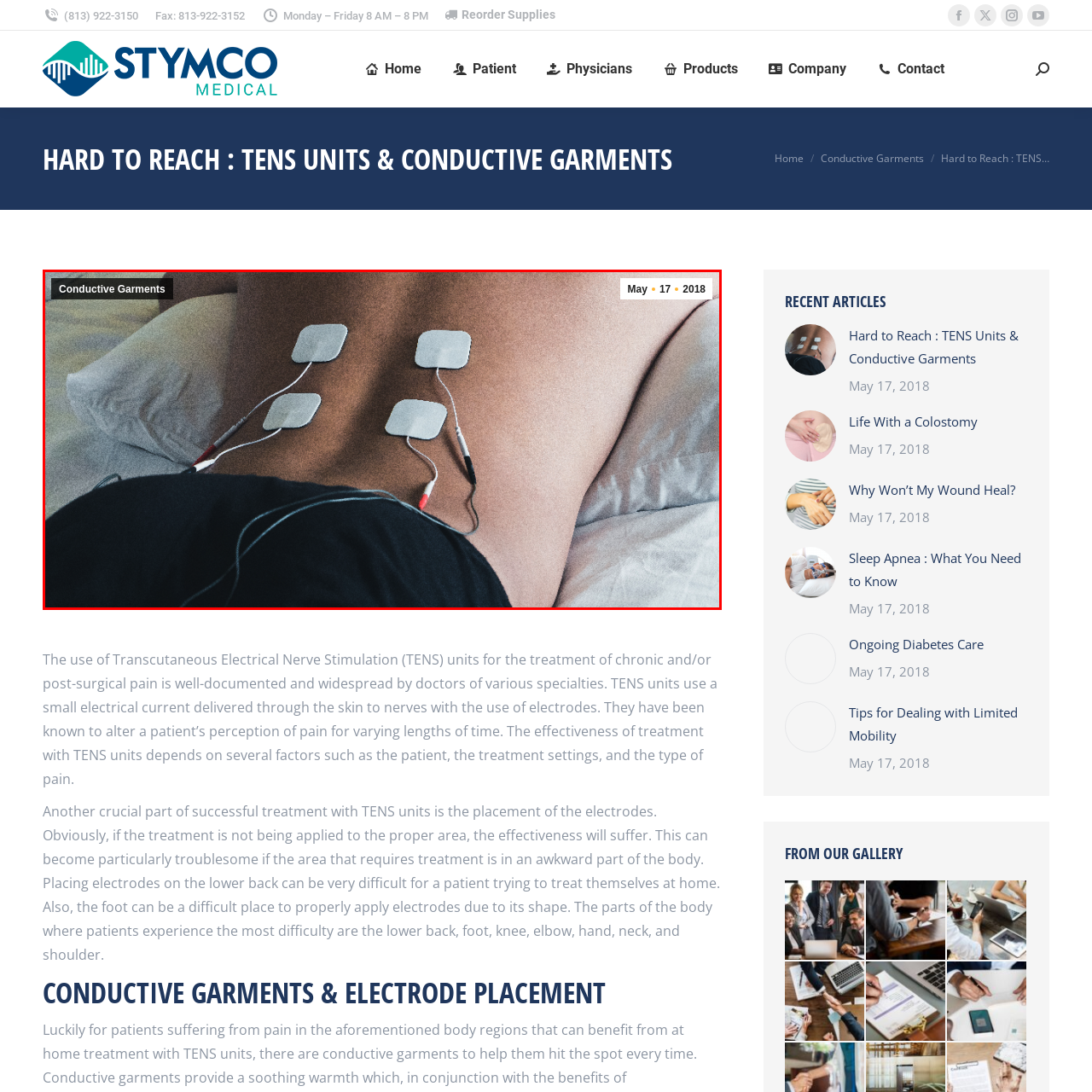Focus on the image surrounded by the red bounding box, please answer the following question using a single word or phrase: When was the image likely published or discussed?

May 17, 2018